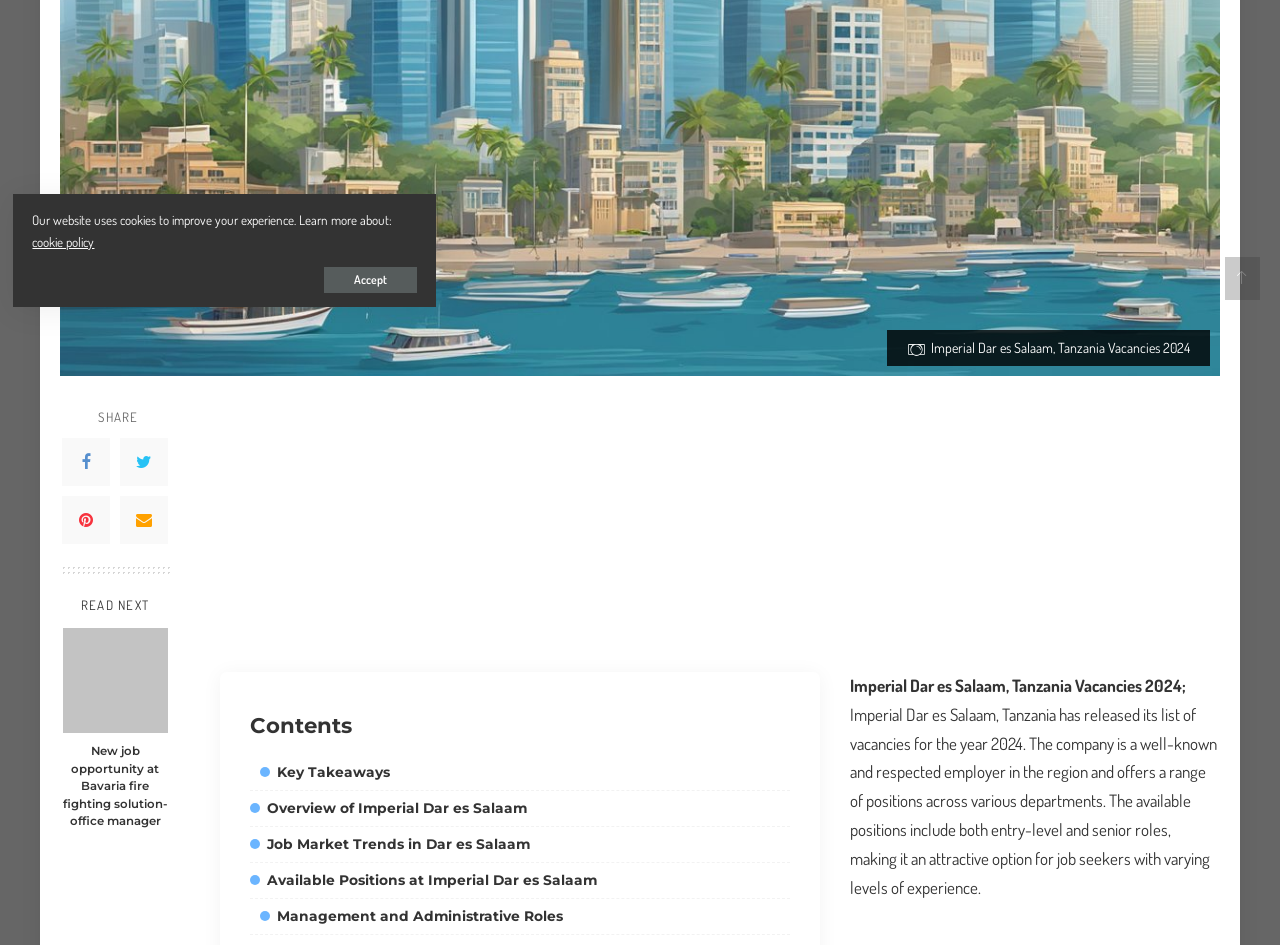Specify the bounding box coordinates of the element's region that should be clicked to achieve the following instruction: "Share on Facebook". The bounding box coordinates consist of four float numbers between 0 and 1, in the format [left, top, right, bottom].

[0.048, 0.125, 0.086, 0.176]